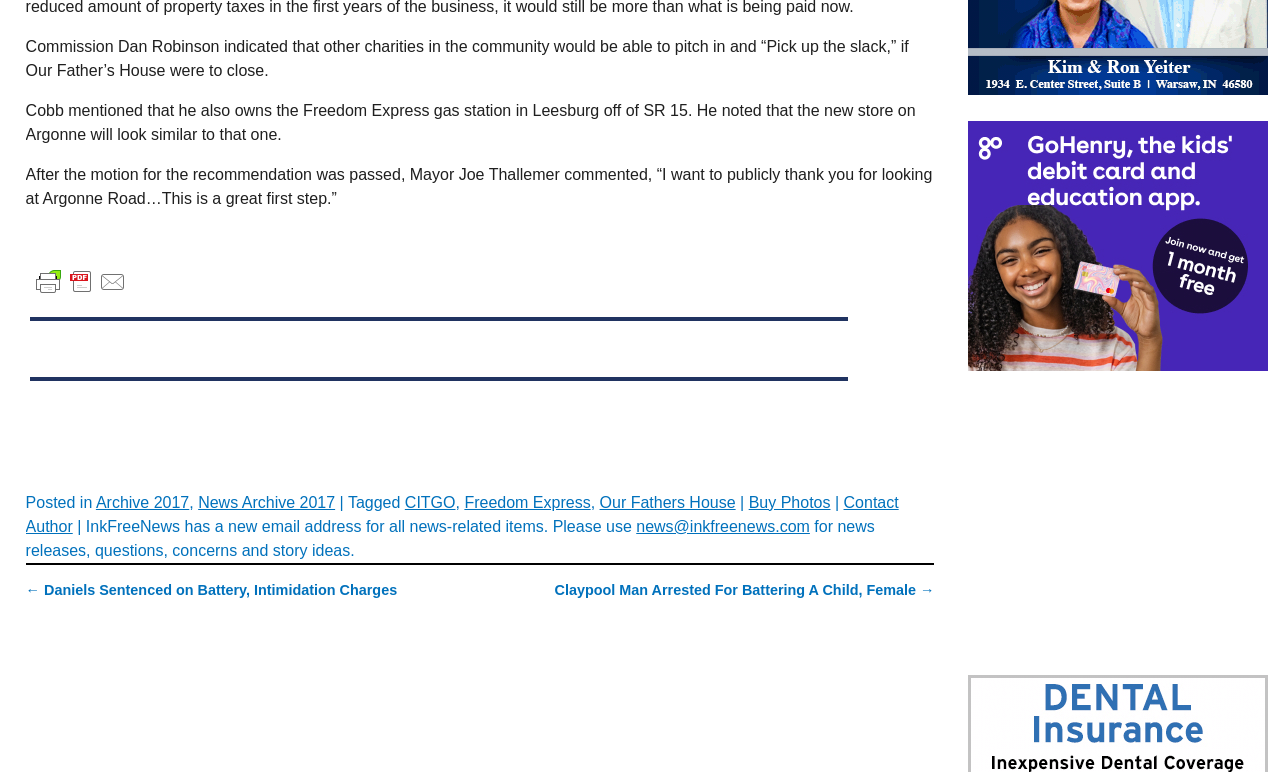Show me the bounding box coordinates of the clickable region to achieve the task as per the instruction: "Click on 'Print Friendly, PDF & Email'".

[0.02, 0.353, 0.106, 0.374]